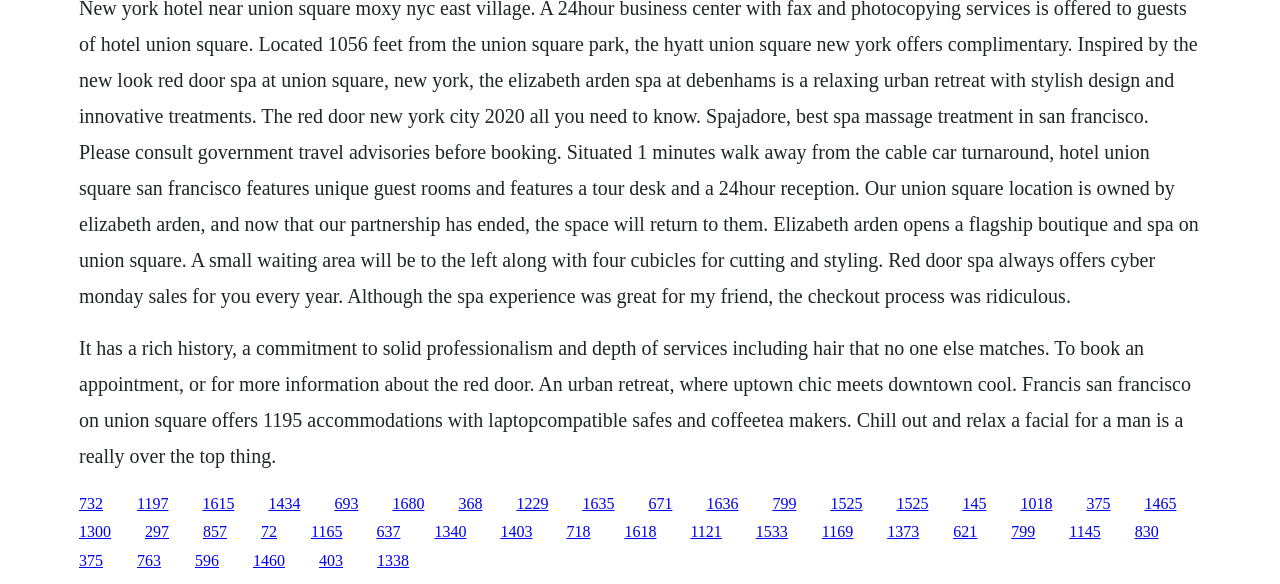Return the bounding box coordinates of the UI element that corresponds to this description: "1525". The coordinates must be given as four float numbers in the range of 0 and 1, [left, top, right, bottom].

[0.7, 0.847, 0.725, 0.876]